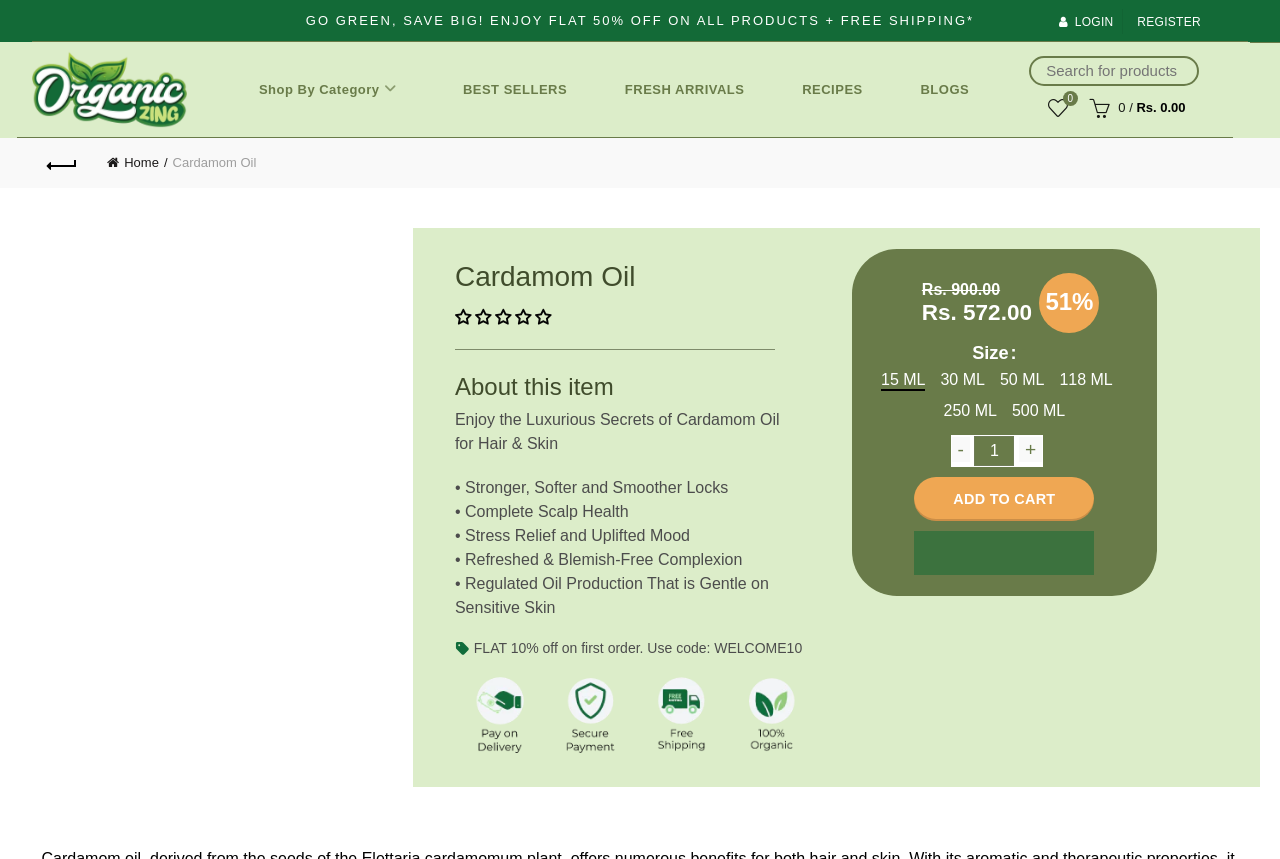What is the current price of the product?
By examining the image, provide a one-word or phrase answer.

Rs. 572.00